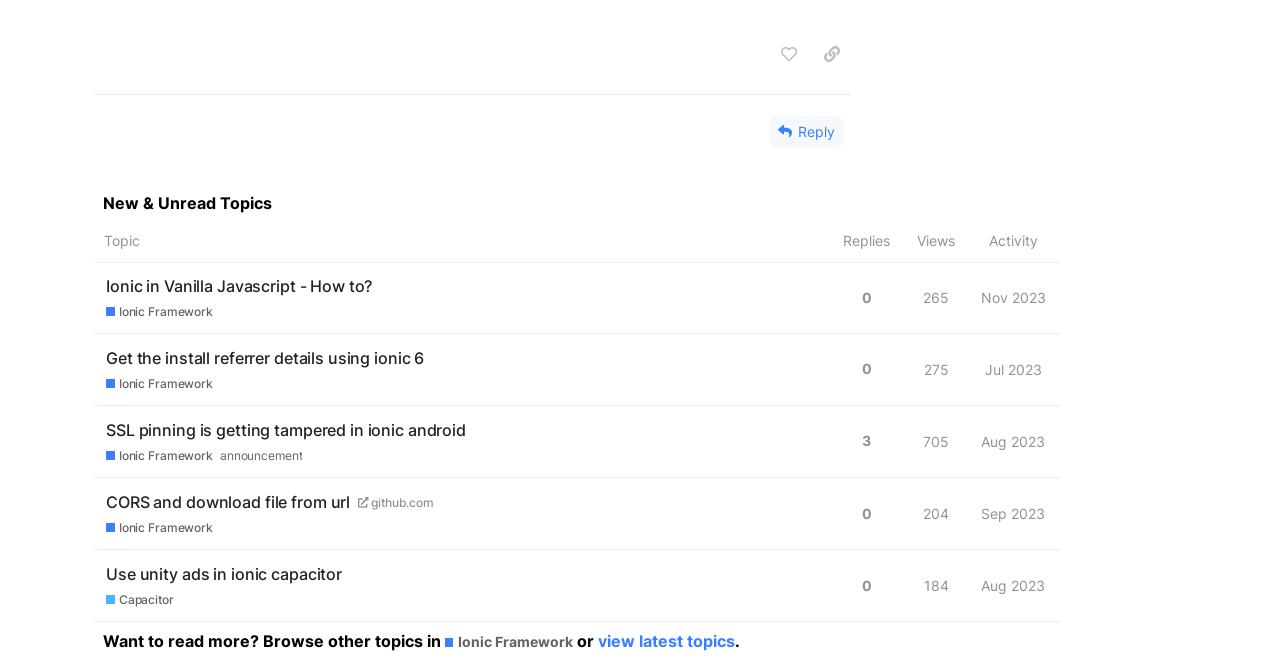Please specify the bounding box coordinates in the format (top-left x, top-left y, bottom-right x, bottom-right y), with values ranging from 0 to 1. Identify the bounding box for the UI component described as follows: announcement

[0.172, 0.665, 0.236, 0.691]